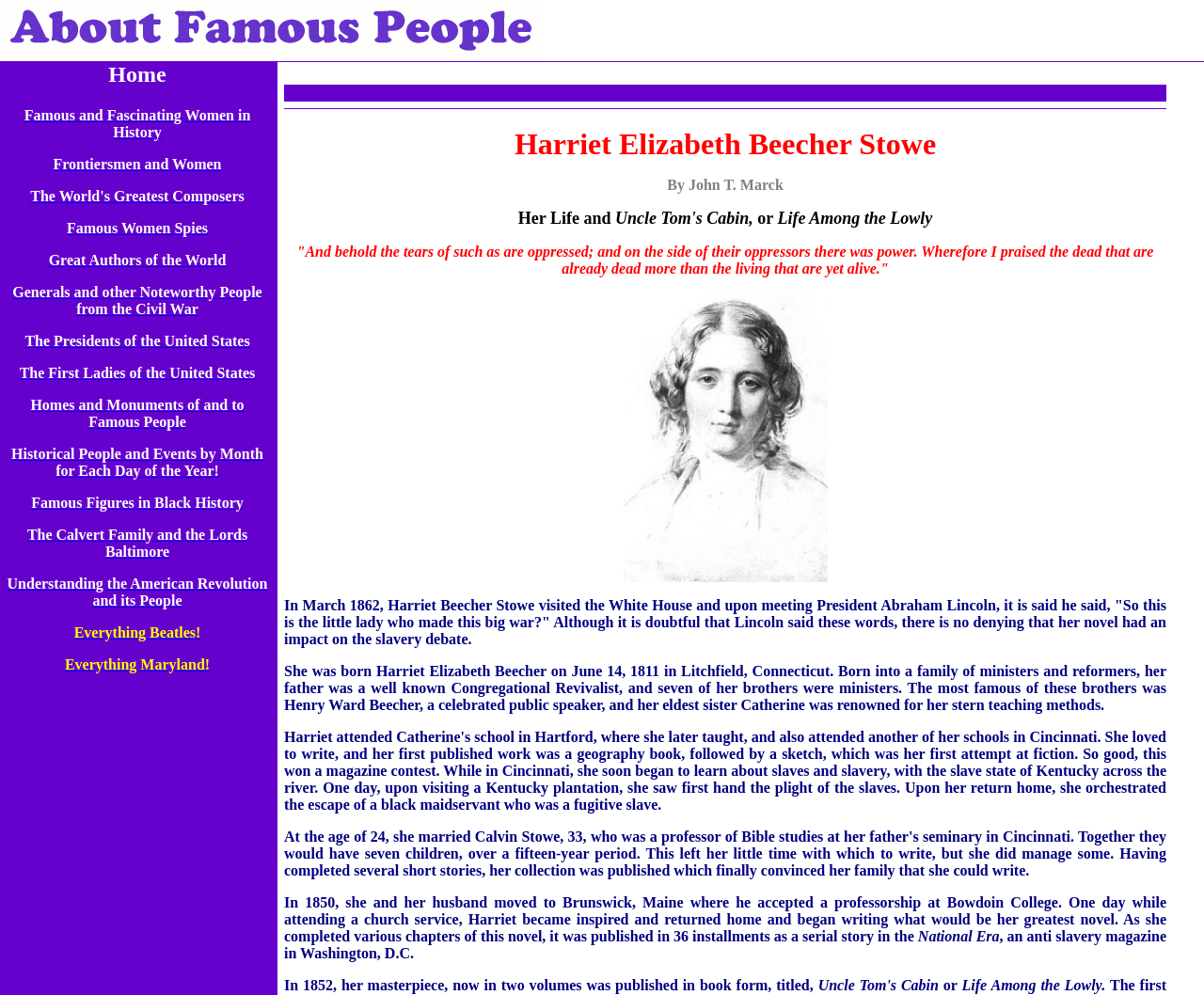Please predict the bounding box coordinates (top-left x, top-left y, bottom-right x, bottom-right y) for the UI element in the screenshot that fits the description: Famous Women Spies

[0.055, 0.221, 0.173, 0.237]